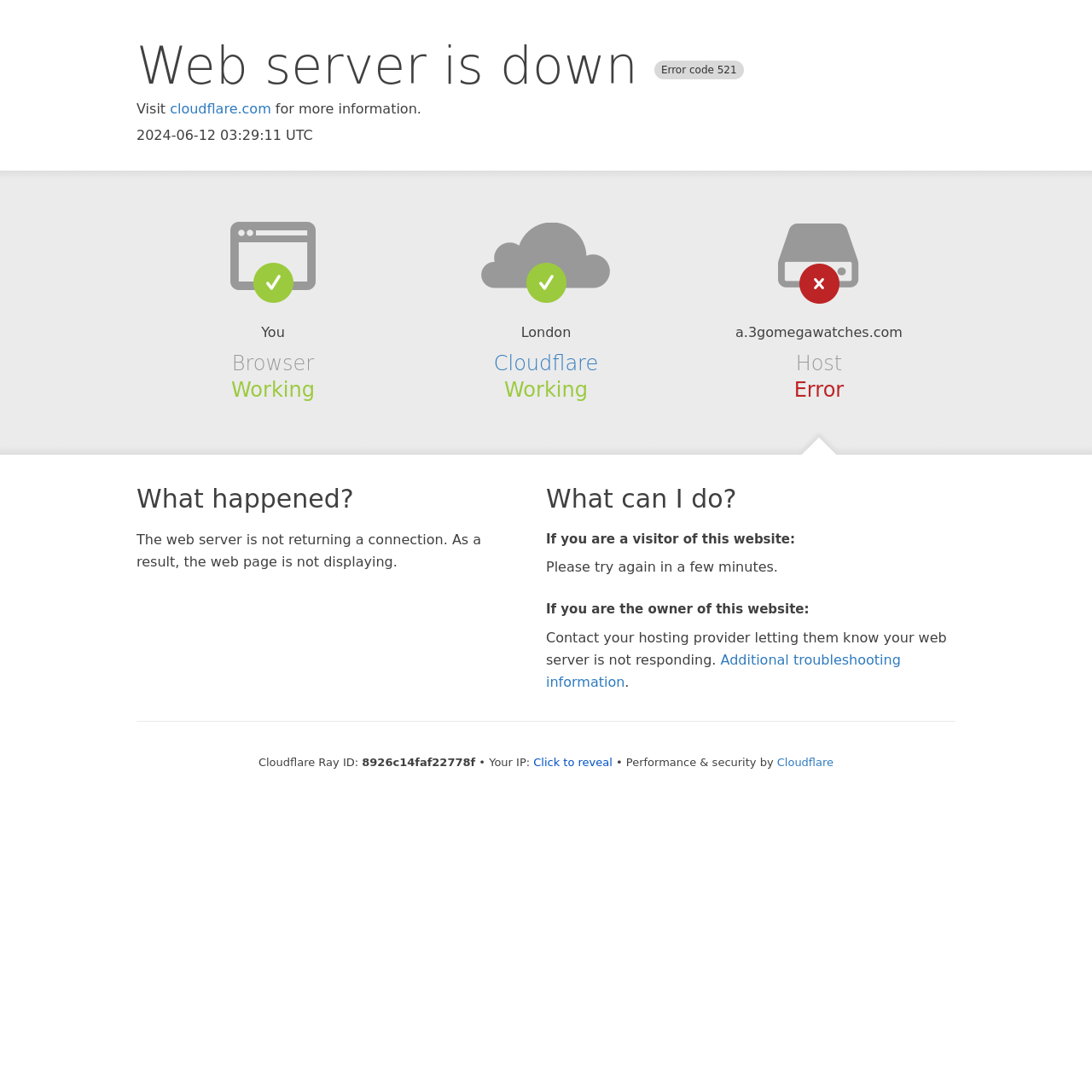Provide the bounding box coordinates of the UI element this sentence describes: "cloudflare.com".

[0.156, 0.092, 0.248, 0.107]